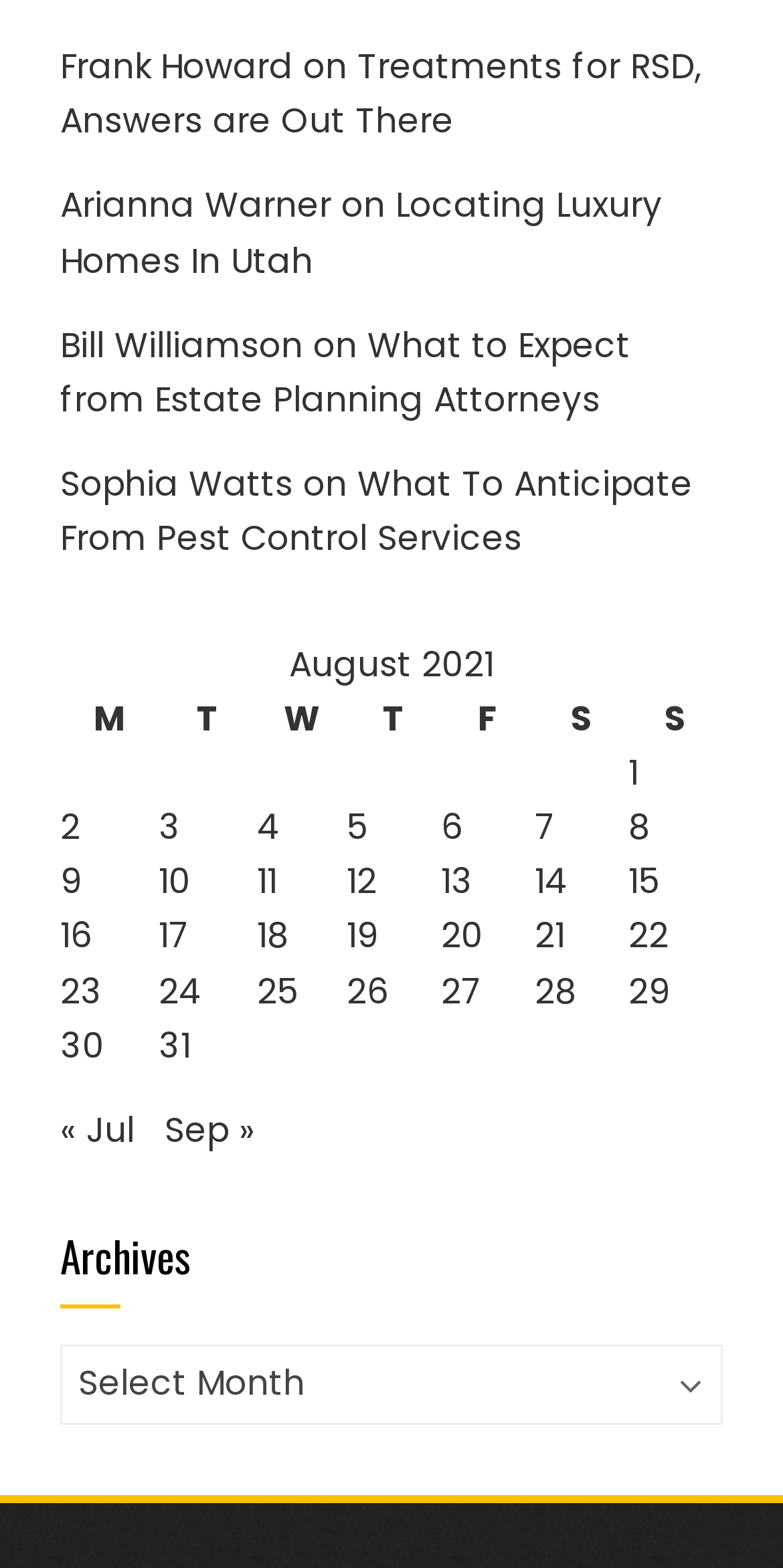Given the element description, predict the bounding box coordinates in the format (top-left x, top-left y, bottom-right x, bottom-right y). Make sure all values are between 0 and 1. Here is the element description: Locating Luxury Homes In Utah

[0.077, 0.116, 0.846, 0.181]